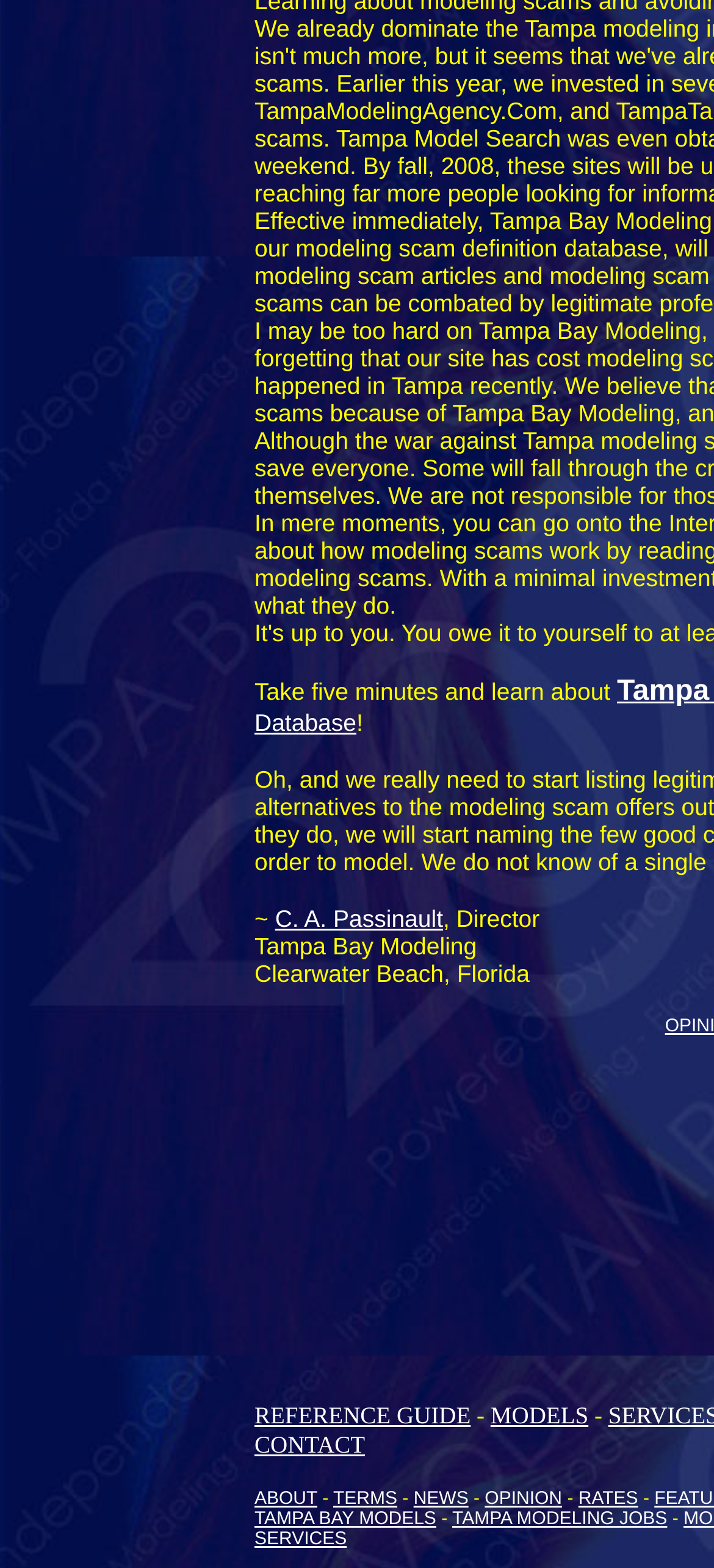What is the symbol between 'ABOUT' and 'TERMS'?
Answer with a single word or short phrase according to what you see in the image.

-